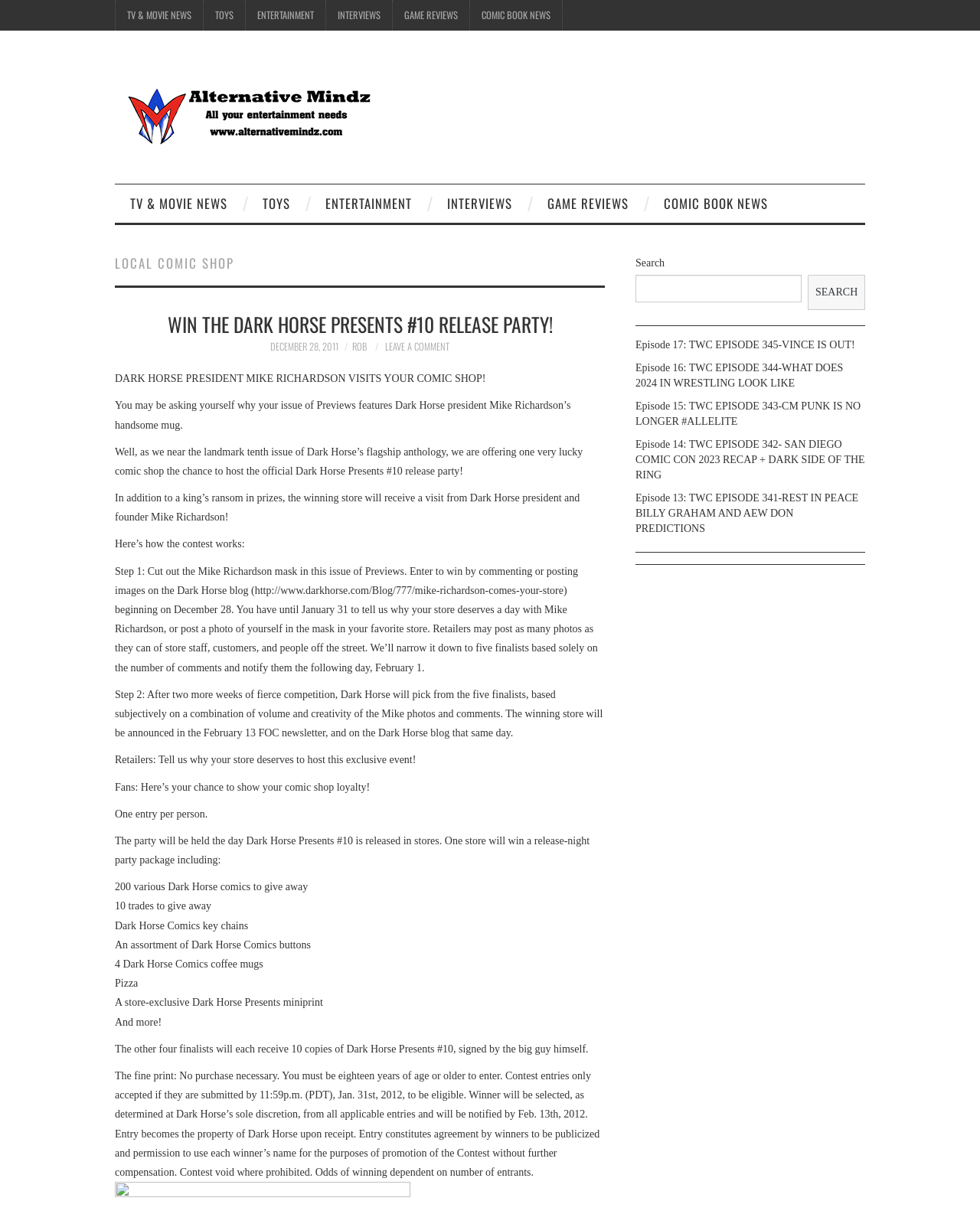Provide a brief response to the question below using a single word or phrase: 
What is the prize for the winning store?

Release party package